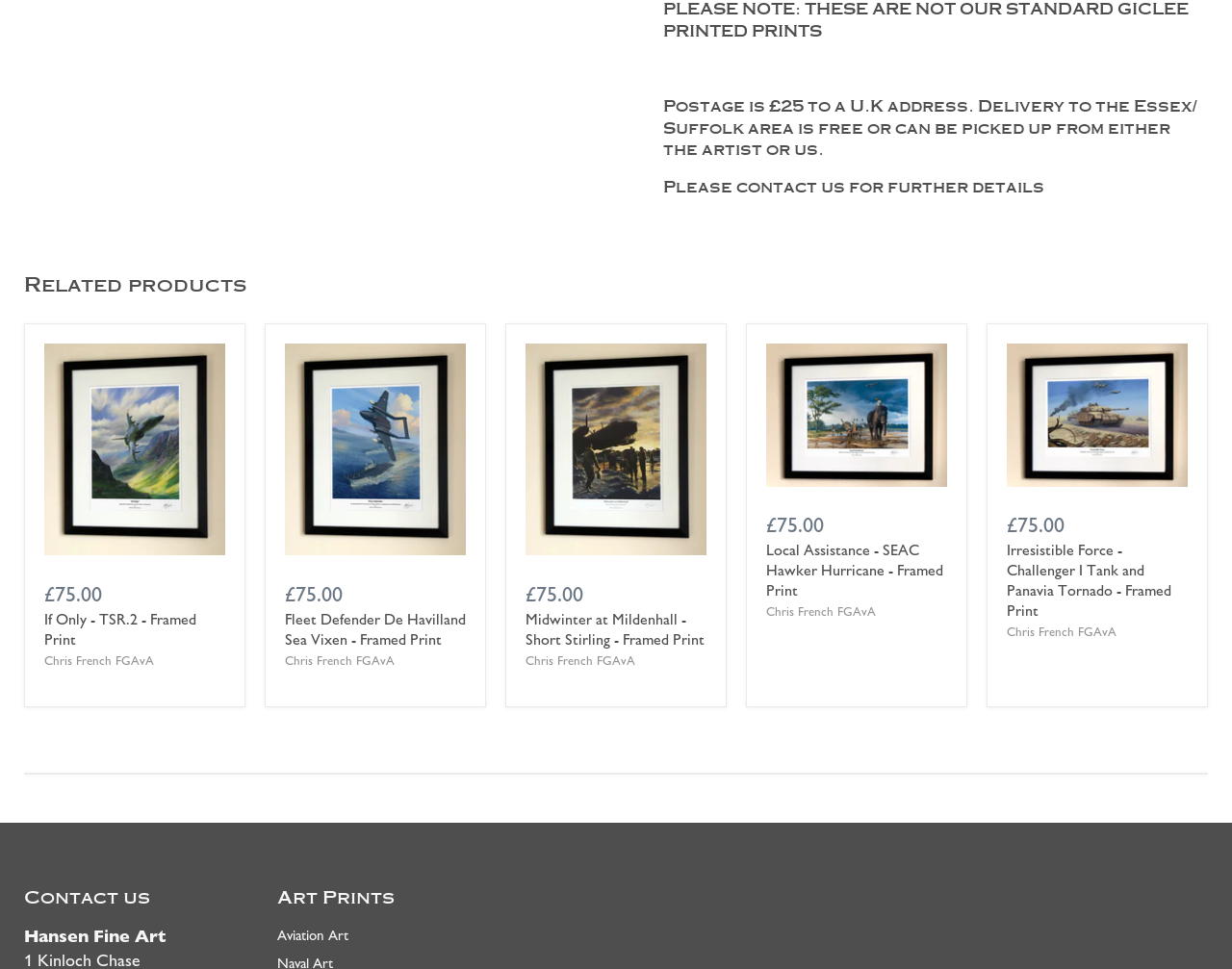Please find the bounding box coordinates of the element's region to be clicked to carry out this instruction: "Click on the 'Sign up' link".

None